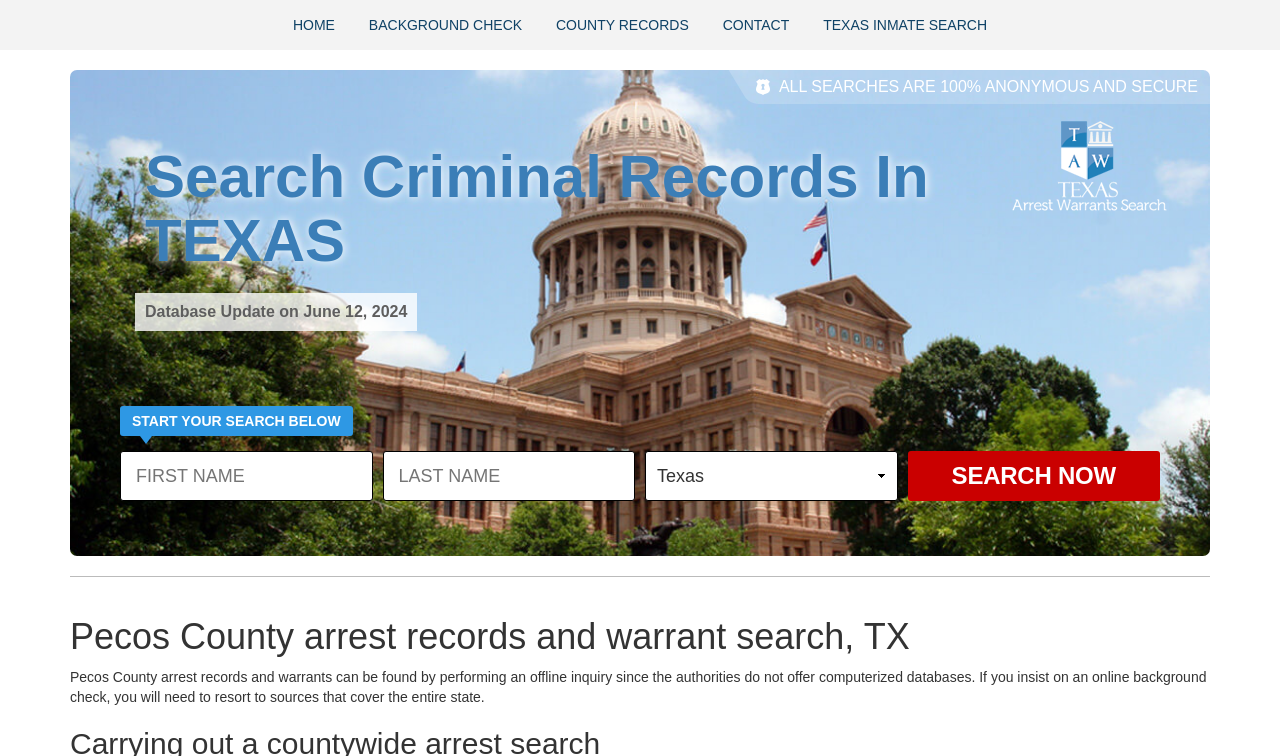Please identify the bounding box coordinates of the clickable area that will allow you to execute the instruction: "Enter FIRST NAME".

[0.094, 0.597, 0.291, 0.663]